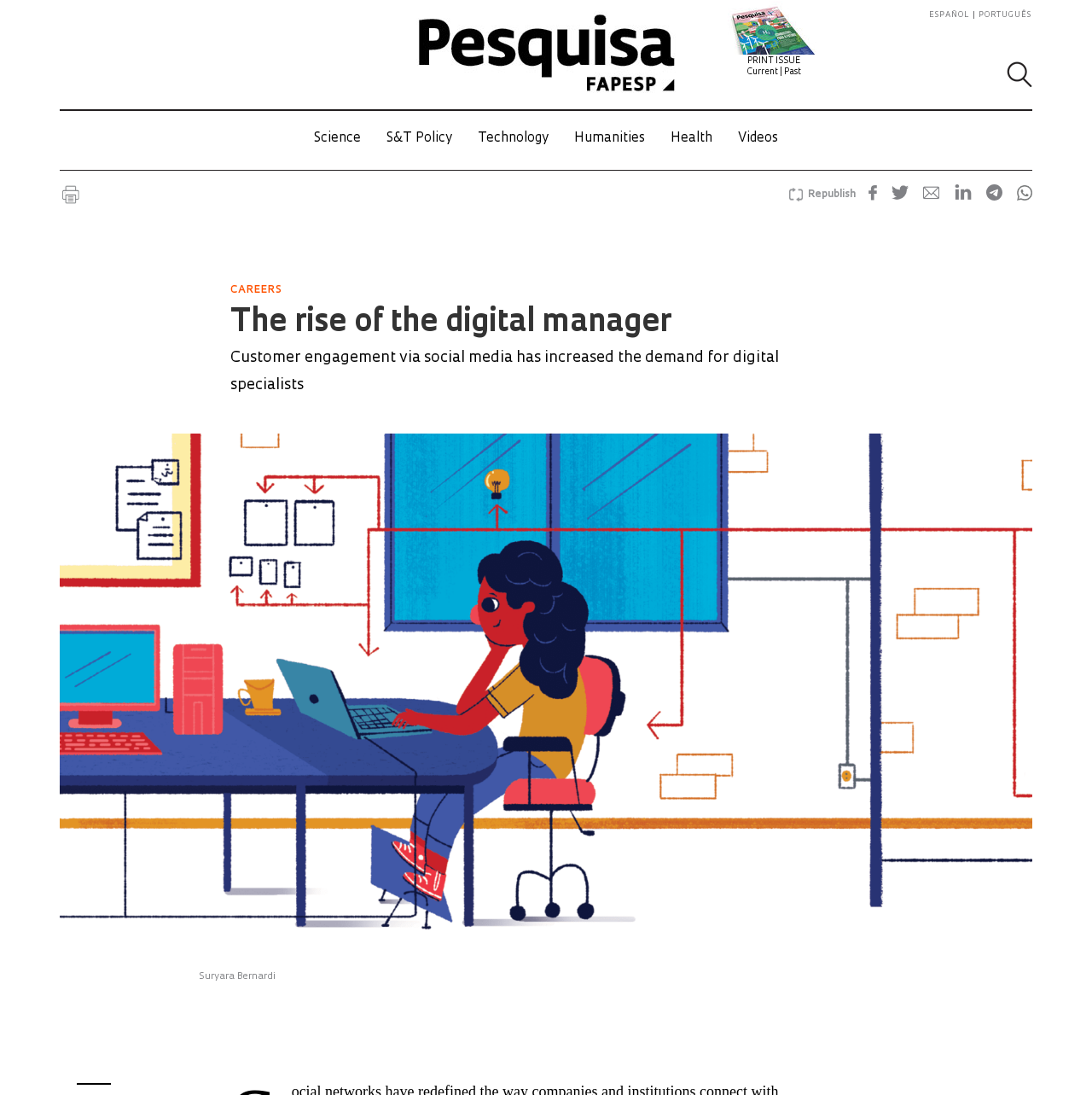What categories are available in the top menu?
Answer the question with a detailed explanation, including all necessary information.

The top menu has links to different categories, including Science, S&T Policy, Technology, Humanities, Health, and Videos, which are the available categories.